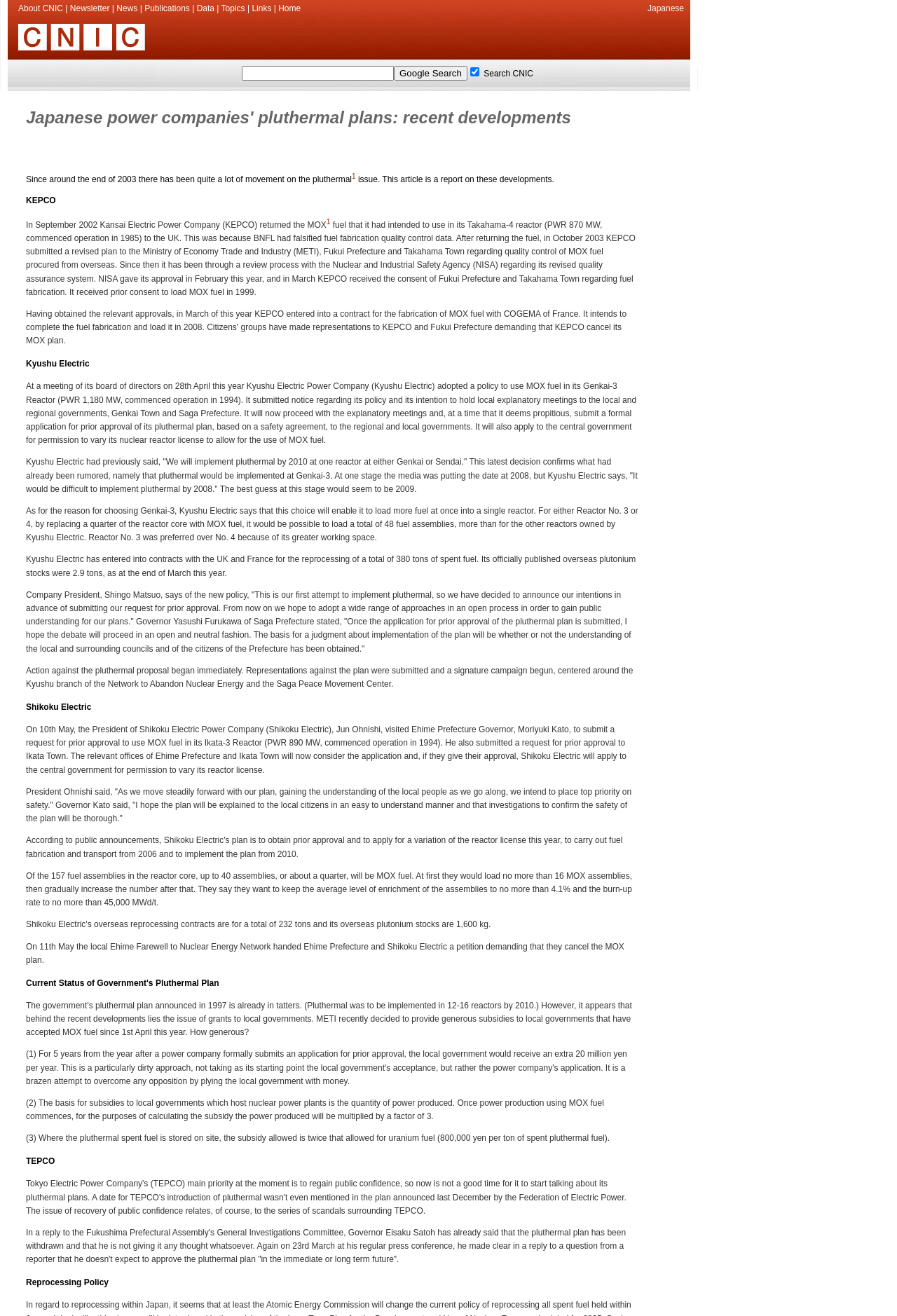Please determine the bounding box coordinates of the section I need to click to accomplish this instruction: "Click the 'Japanese' link".

[0.722, 0.003, 0.762, 0.01]